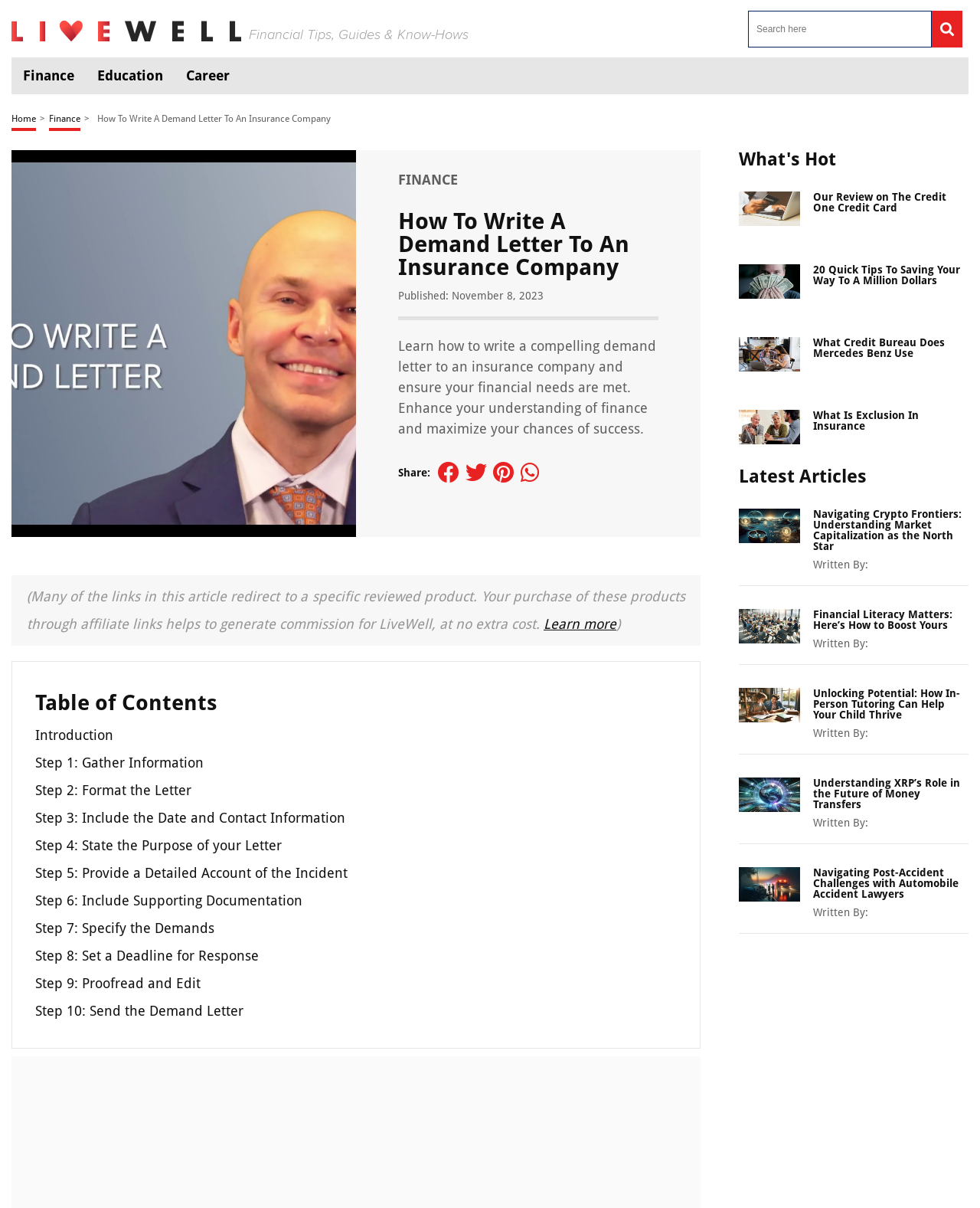Indicate the bounding box coordinates of the clickable region to achieve the following instruction: "Click on the 'Learn more' link."

[0.555, 0.51, 0.629, 0.523]